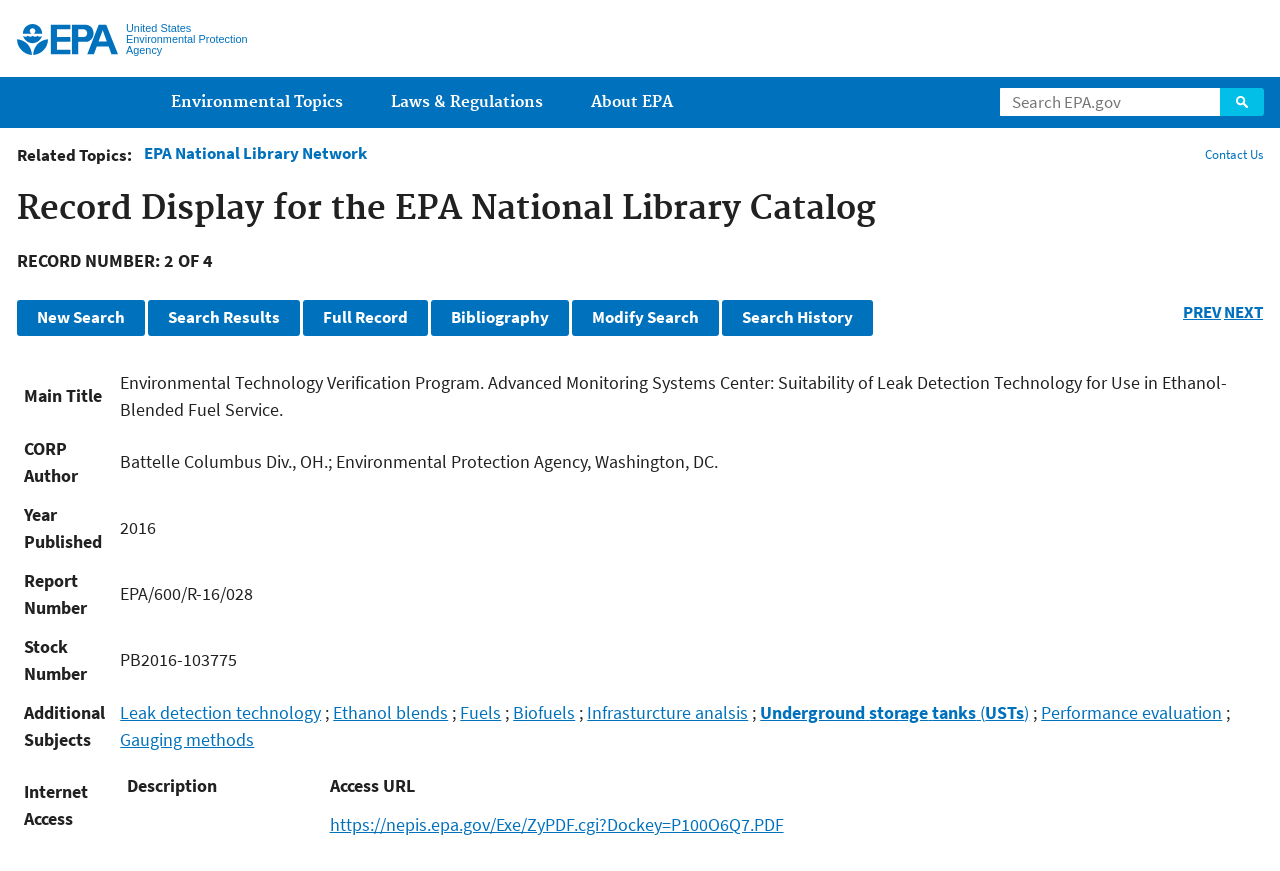Give a full account of the webpage's elements and their arrangement.

The webpage is the EPA National Library Catalog, which appears to be a search results page. At the top, there is a link to "Jump to main content" and a heading that reads "US EPA" with a link to the US EPA website. Below this, there is a search bar with a textbox and a "Search" button.

To the left of the search bar, there is a vertical menu with three menu items: "Environmental Topics", "Laws & Regulations", and "About EPA". Below the menu, there is a section titled "Related Topics" with a link to the "EPA National Library Network" and a list item that reads "Contact the EPA National Library Network" with a link to "Contact Us".

The main content of the page is a record display for the EPA National Library Catalog, which shows a search result with multiple rows of information. The first row has a heading that reads "Record Display for the EPA National Library Catalog" and a generic element that displays the record number. Below this, there are several buttons to navigate the search results, including "New Search", "Search Results", "Full Record", "Bibliography", "Modify Search", and "Search History".

The search result is displayed in a table with multiple rows, each with several columns. The columns include "Main Title", "CORP Author", "Year Published", "Report Number", "Stock Number", "Additional Subjects", and "Internet Access". Each row has a link to the previous and next records.

The "Additional Subjects" column has multiple links to related topics, including "Leak detection technology", "Ethanol blends", "Fuels", "Biofuels", "Infrasturcture analsis", "Underground storage tanks (USTs)", "Performance evaluation", and "Gauging methods". The "Internet Access" column has a table with two columns, "Description" and "Access URL", which displays a link to a PDF file.

Overall, the webpage appears to be a search results page for the EPA National Library Catalog, displaying a single search result with multiple rows of information and links to related topics and resources.